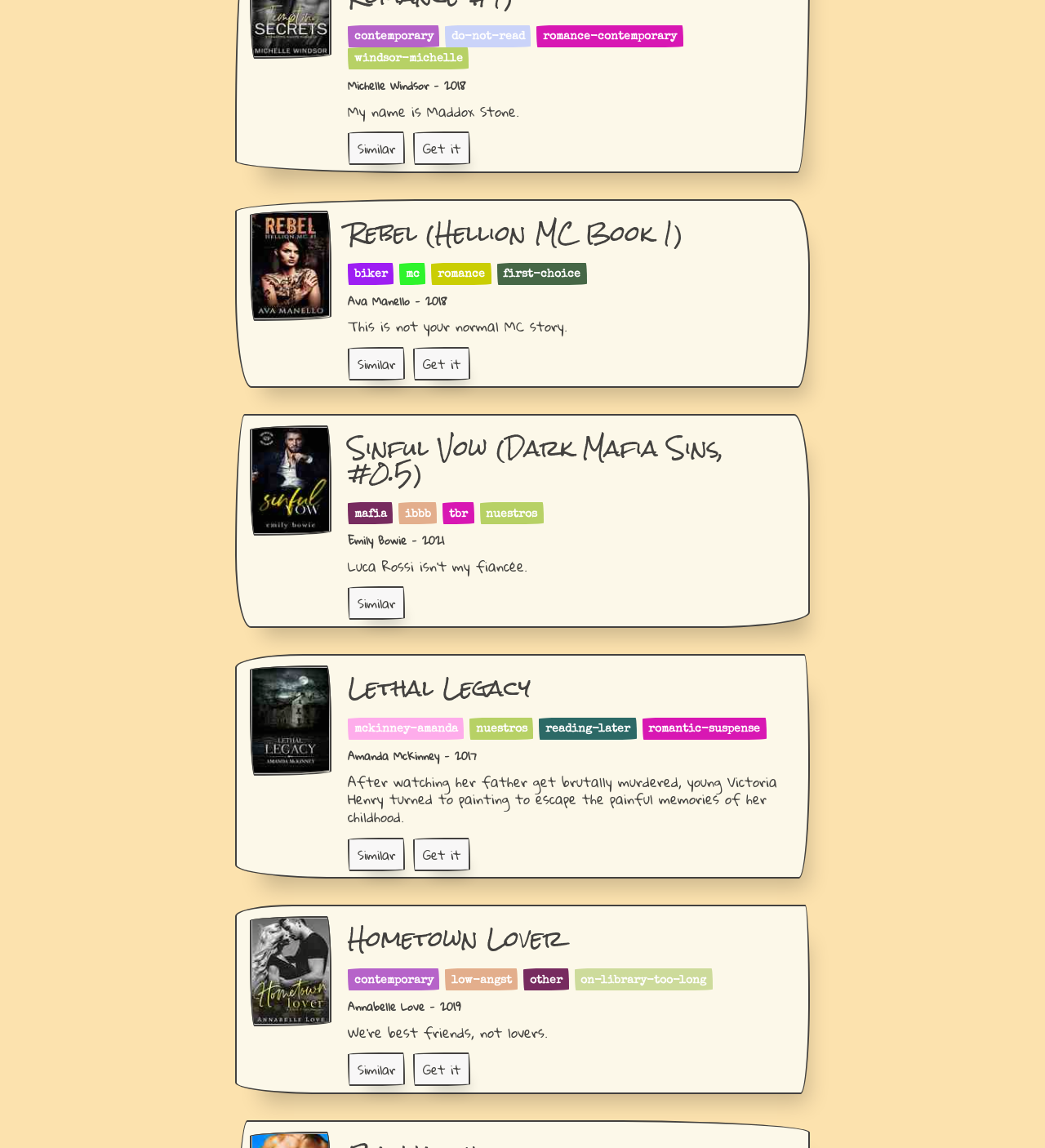Identify the bounding box of the UI component described as: "Similar".

[0.333, 0.514, 0.388, 0.537]